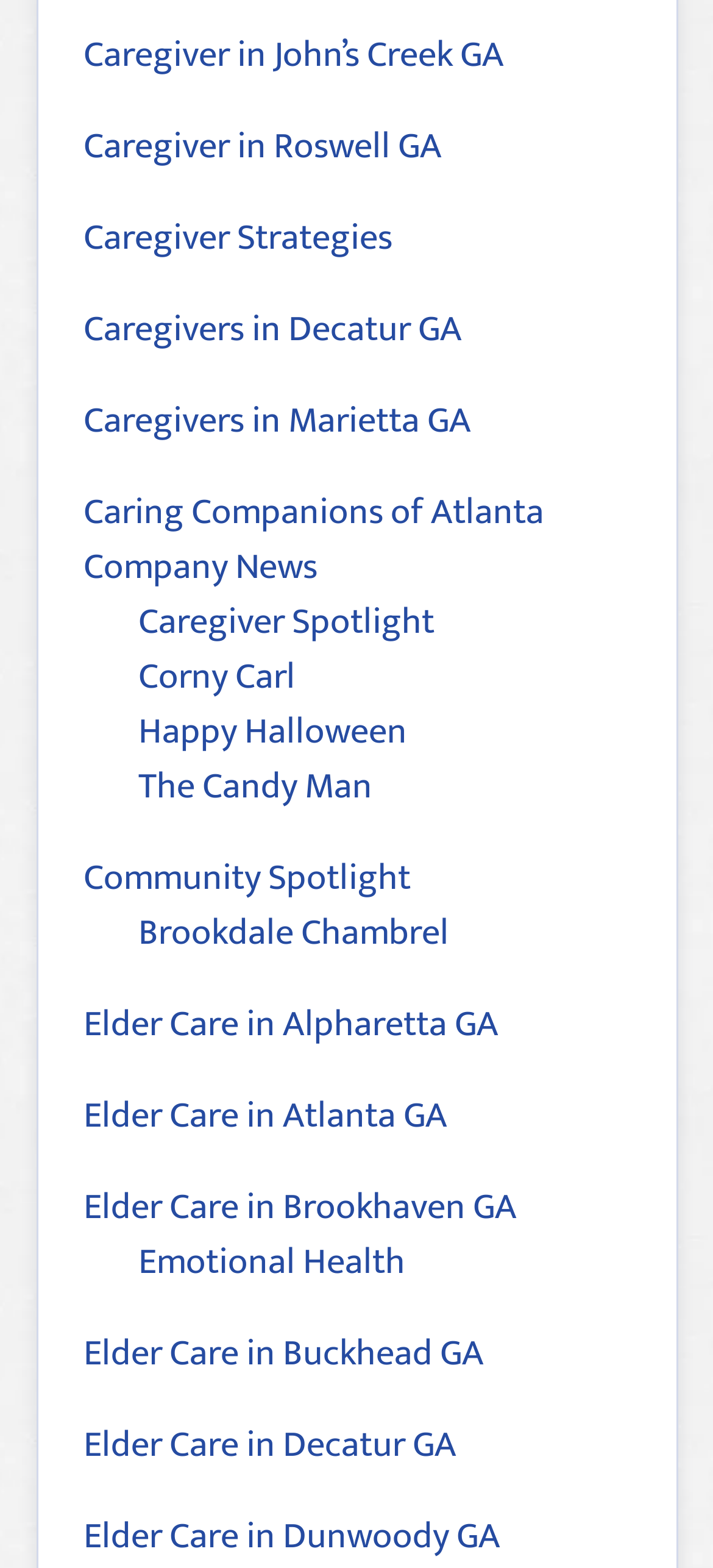Provide the bounding box coordinates of the area you need to click to execute the following instruction: "Explore caregiver spotlight".

[0.194, 0.377, 0.609, 0.416]